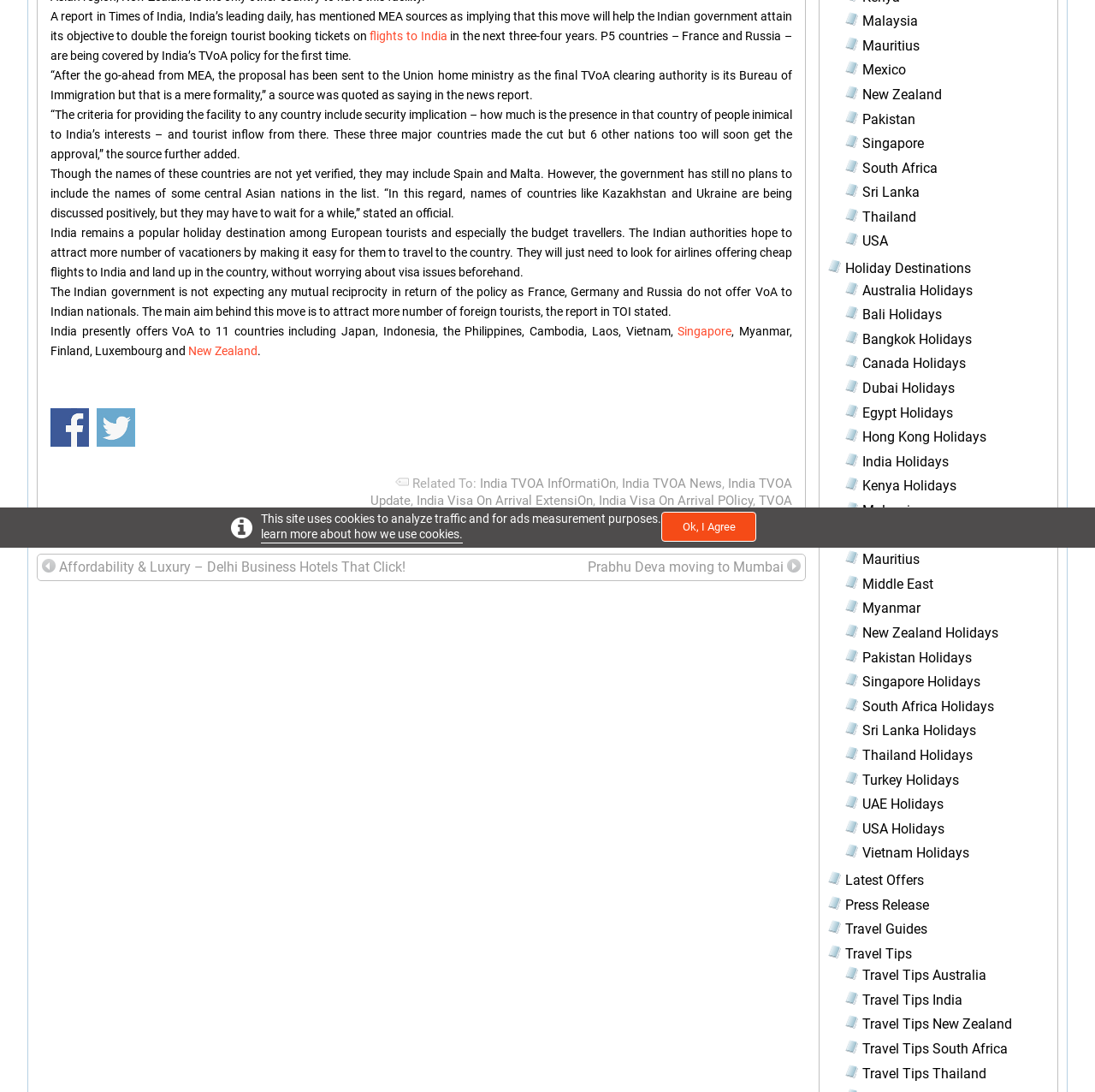Identify the bounding box coordinates for the UI element described as follows: "Australia Holidays". Ensure the coordinates are four float numbers between 0 and 1, formatted as [left, top, right, bottom].

[0.788, 0.258, 0.888, 0.273]